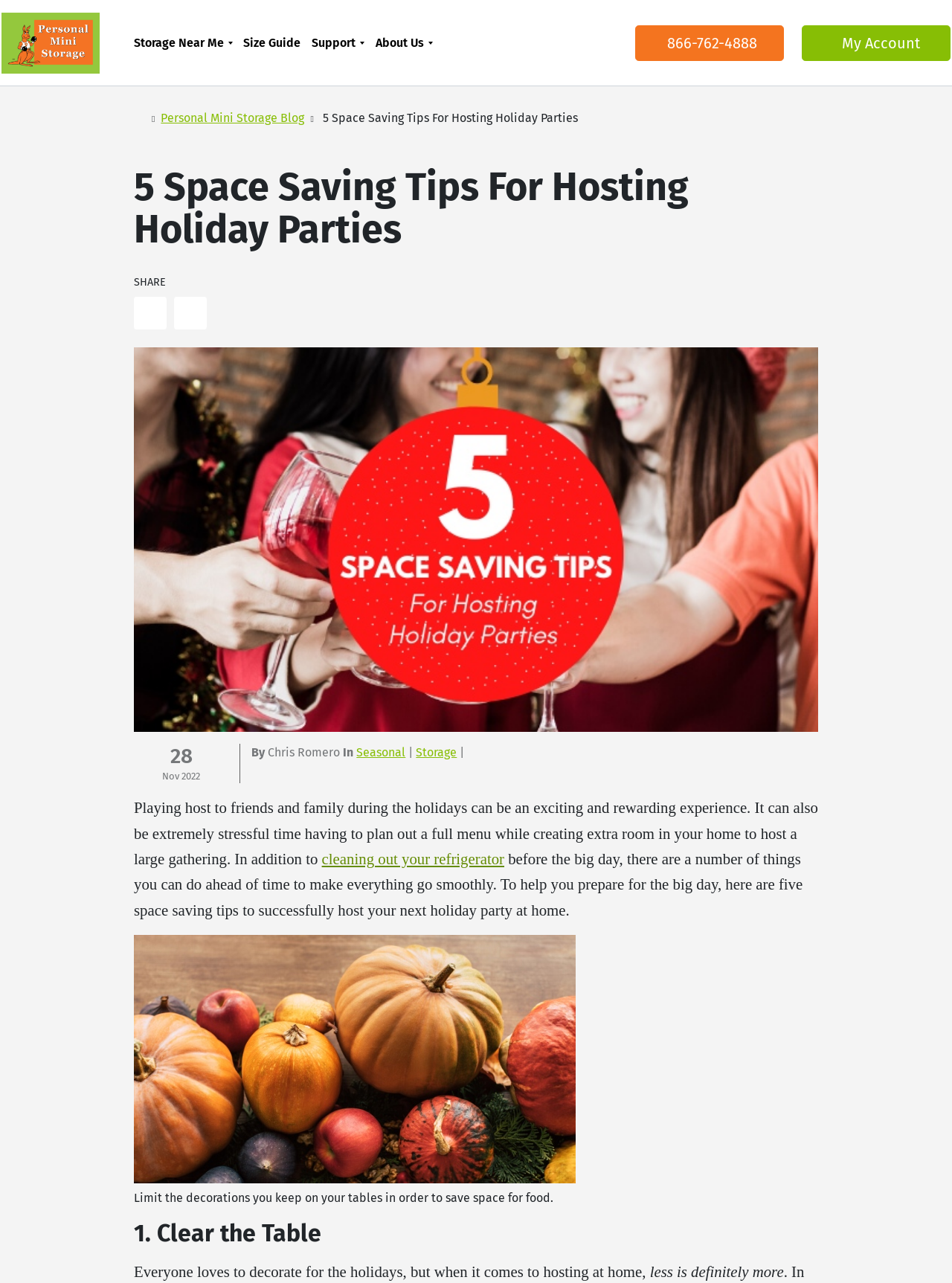Extract the text of the main heading from the webpage.

5 Space Saving Tips For Hosting Holiday Parties